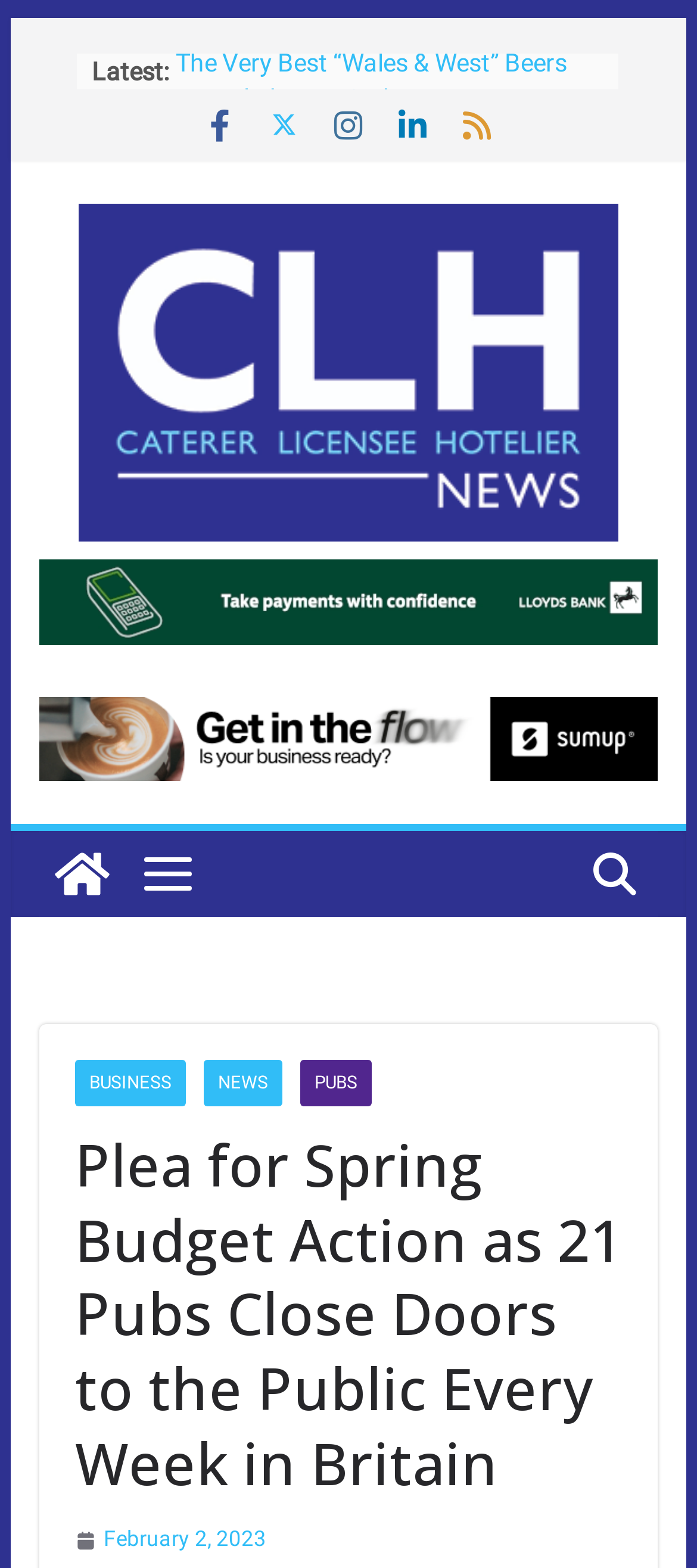How many links are in the latest news section?
Answer the question with a single word or phrase derived from the image.

5